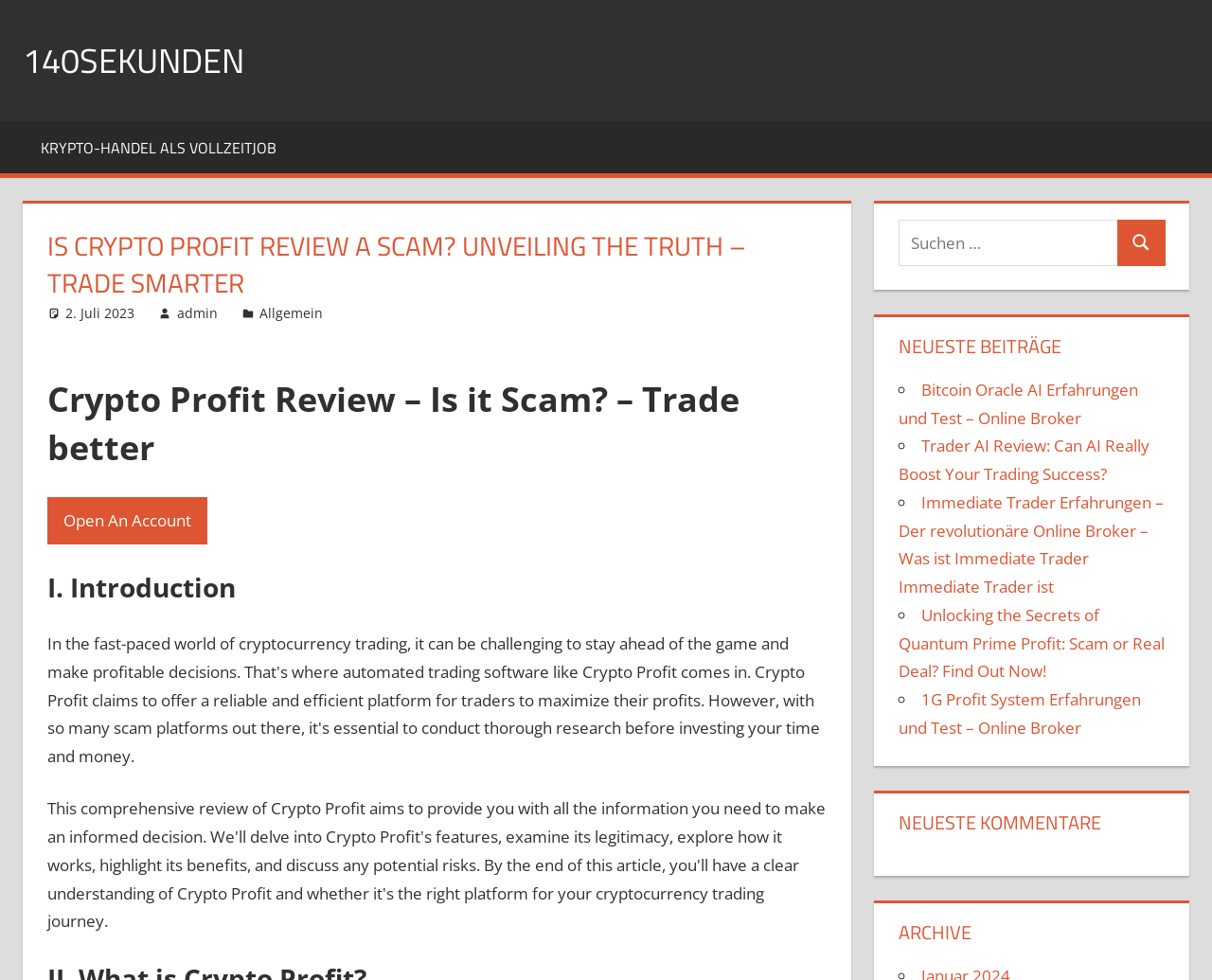What is the category of the latest posts?
Analyze the screenshot and provide a detailed answer to the question.

I found the category of the latest posts by looking at the heading element with the text 'NEUESTE BEITRÄGE' and reasoning that it is likely to be the category of the latest posts section.